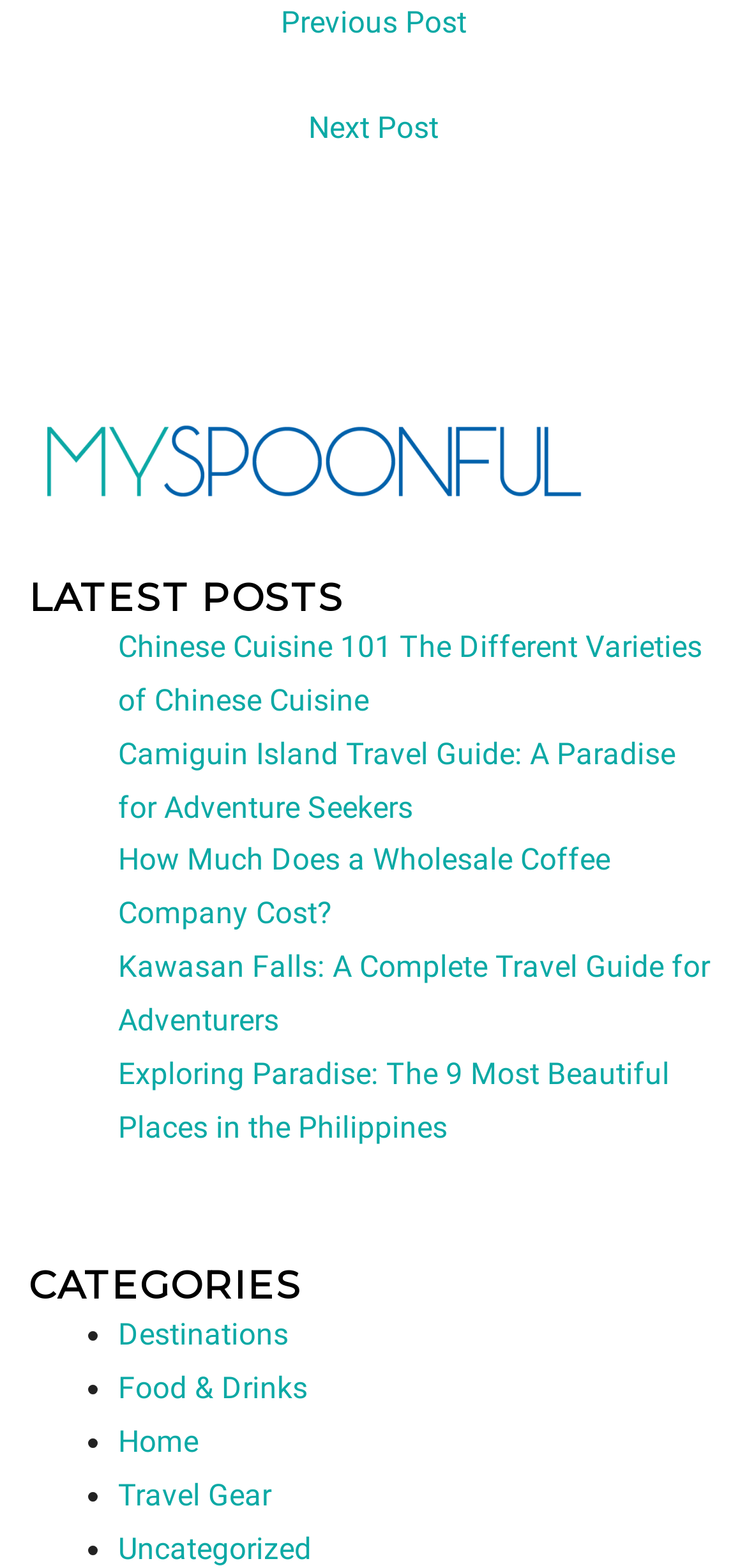Based on the element description Travel Gear, identify the bounding box coordinates for the UI element. The coordinates should be in the format (top-left x, top-left y, bottom-right x, bottom-right y) and within the 0 to 1 range.

[0.158, 0.943, 0.363, 0.965]